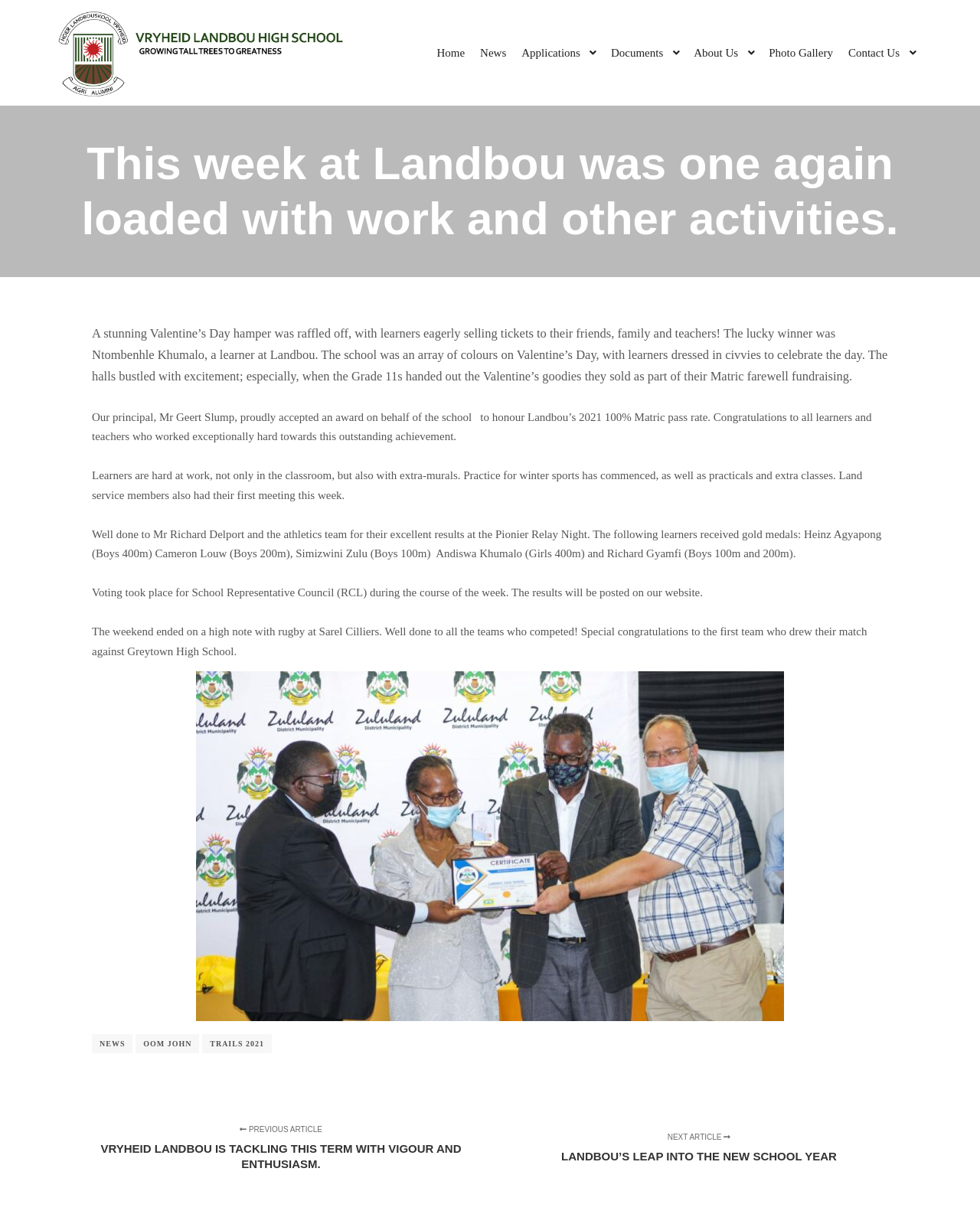Locate the bounding box coordinates of the element that should be clicked to execute the following instruction: "Read the 'NEWS' article".

[0.094, 0.843, 0.136, 0.858]